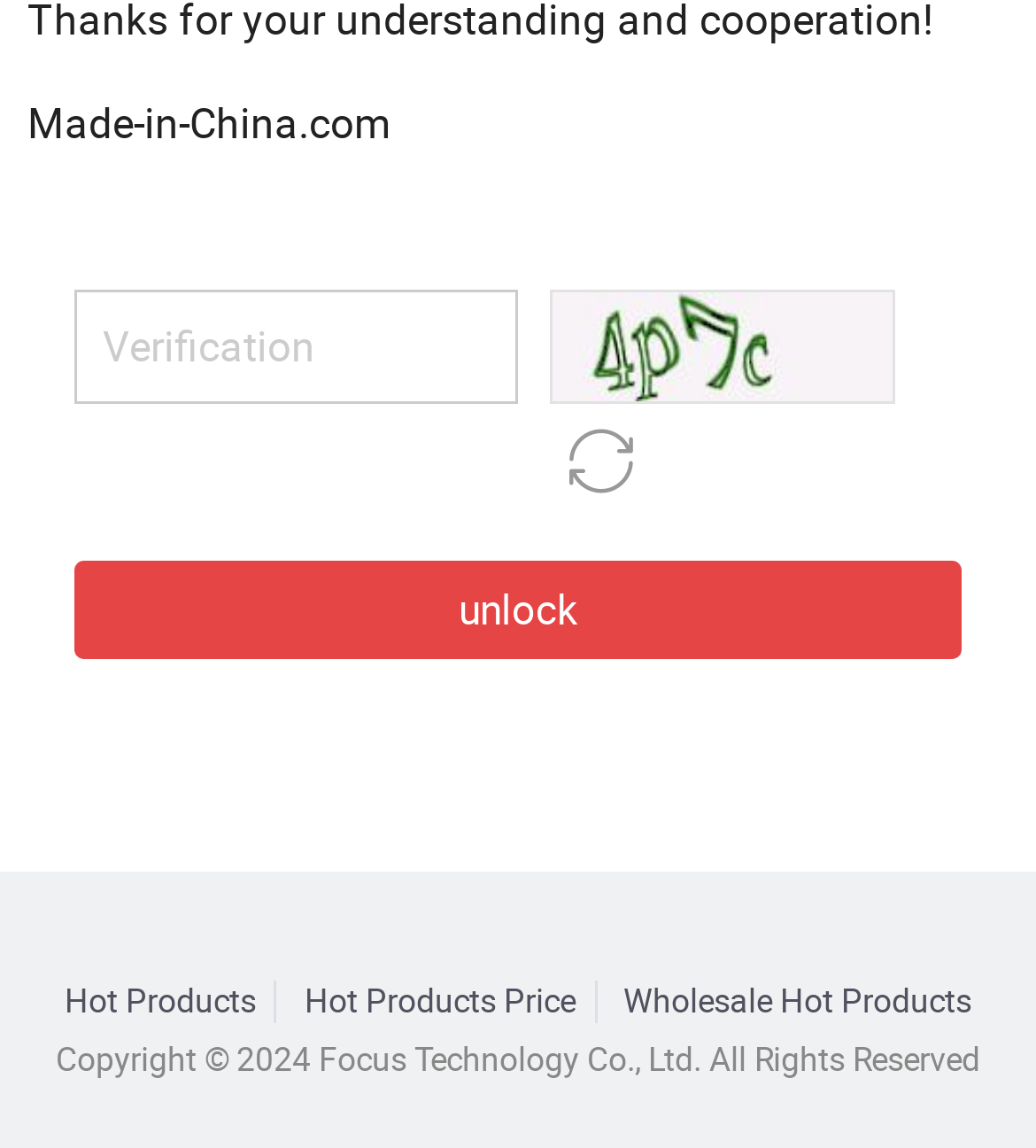Based on the image, provide a detailed and complete answer to the question: 
What type of products are mentioned on the webpage?

The links 'Hot Products', 'Hot Products Price', and 'Wholesale Hot Products' suggest that the webpage is related to e-commerce or online shopping, and the products being referred to are likely popular or trending items.